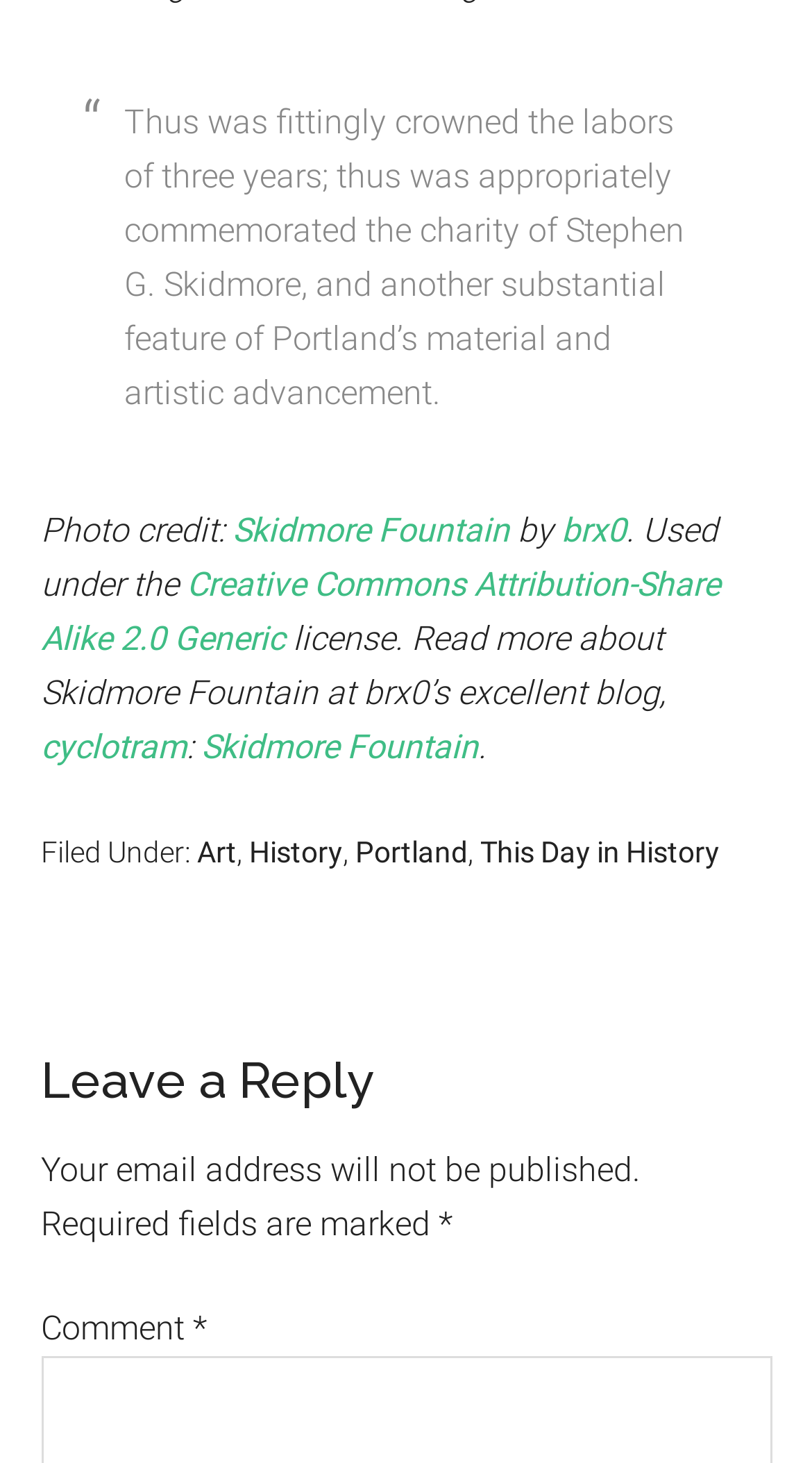Look at the image and write a detailed answer to the question: 
What is required to be marked in the comment section?

The comment section of the webpage mentions that required fields are marked with an asterisk (*). This information can be found at the bottom of the webpage.